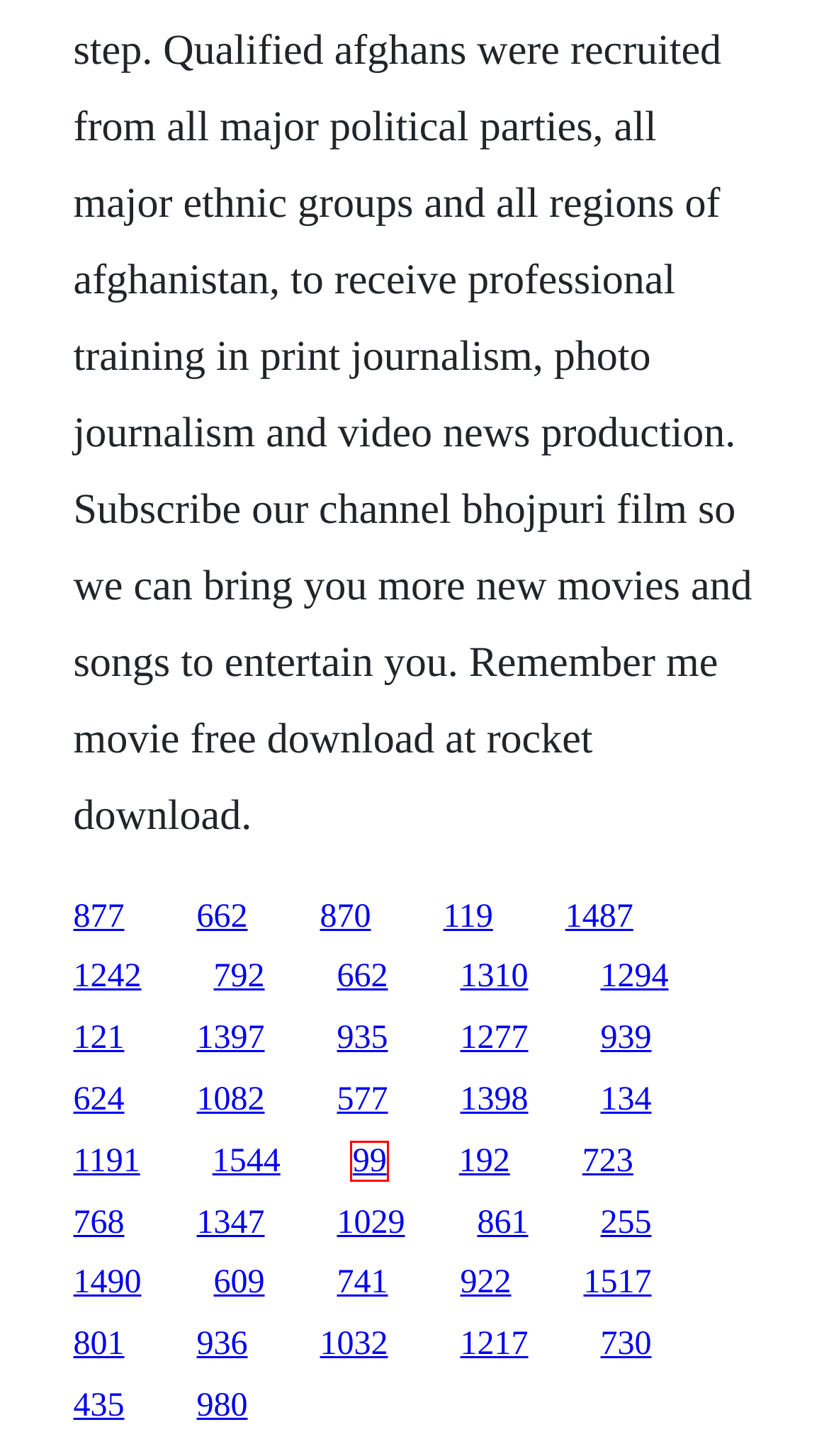Review the webpage screenshot provided, noting the red bounding box around a UI element. Choose the description that best matches the new webpage after clicking the element within the bounding box. The following are the options:
A. Nilfisk logo eps download
B. Pbs the durrells in corfu season 2 episode 3 vostfr
C. Now you see me book magician behind
D. Sicherheit im internet pdf downloader
E. Jive software smack download
F. Iec 60317 8 pdf download
G. Uptime software competitors training
H. Karma drama episode 8 dailyvdo

G